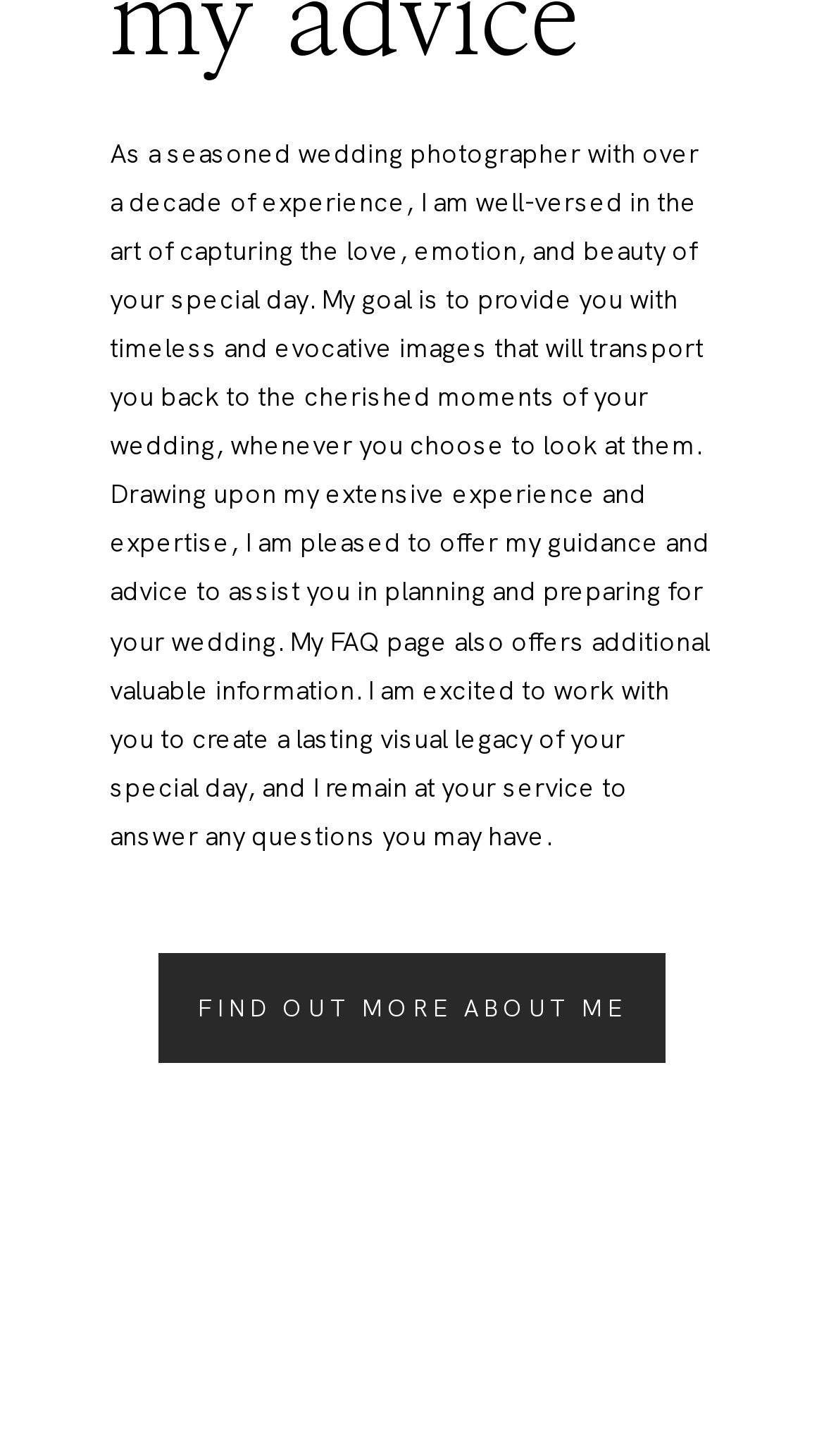Given the description "find out more about me", determine the bounding box of the corresponding UI element.

[0.192, 0.655, 0.808, 0.731]